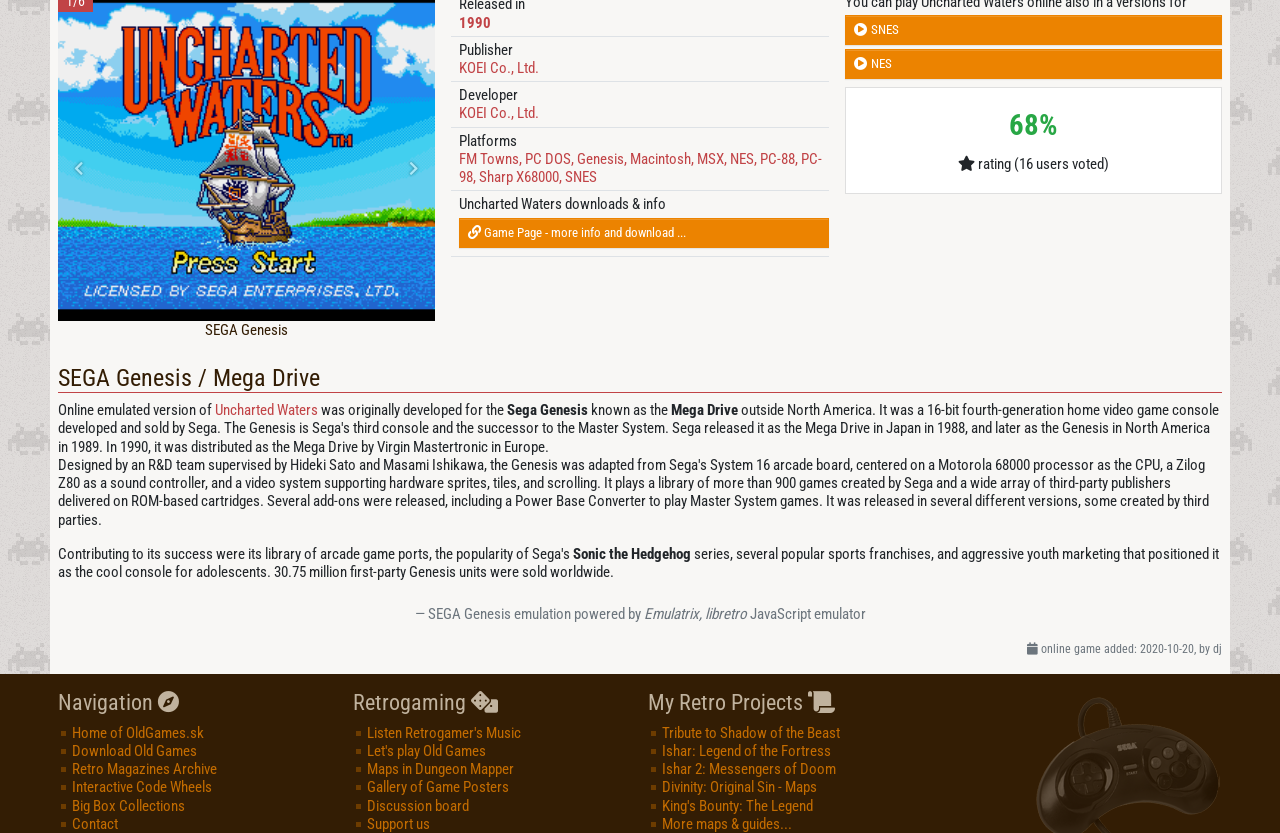Identify the bounding box coordinates of the clickable region required to complete the instruction: "View charts and information of Delaware Park". The coordinates should be given as four float numbers within the range of 0 and 1, i.e., [left, top, right, bottom].

None